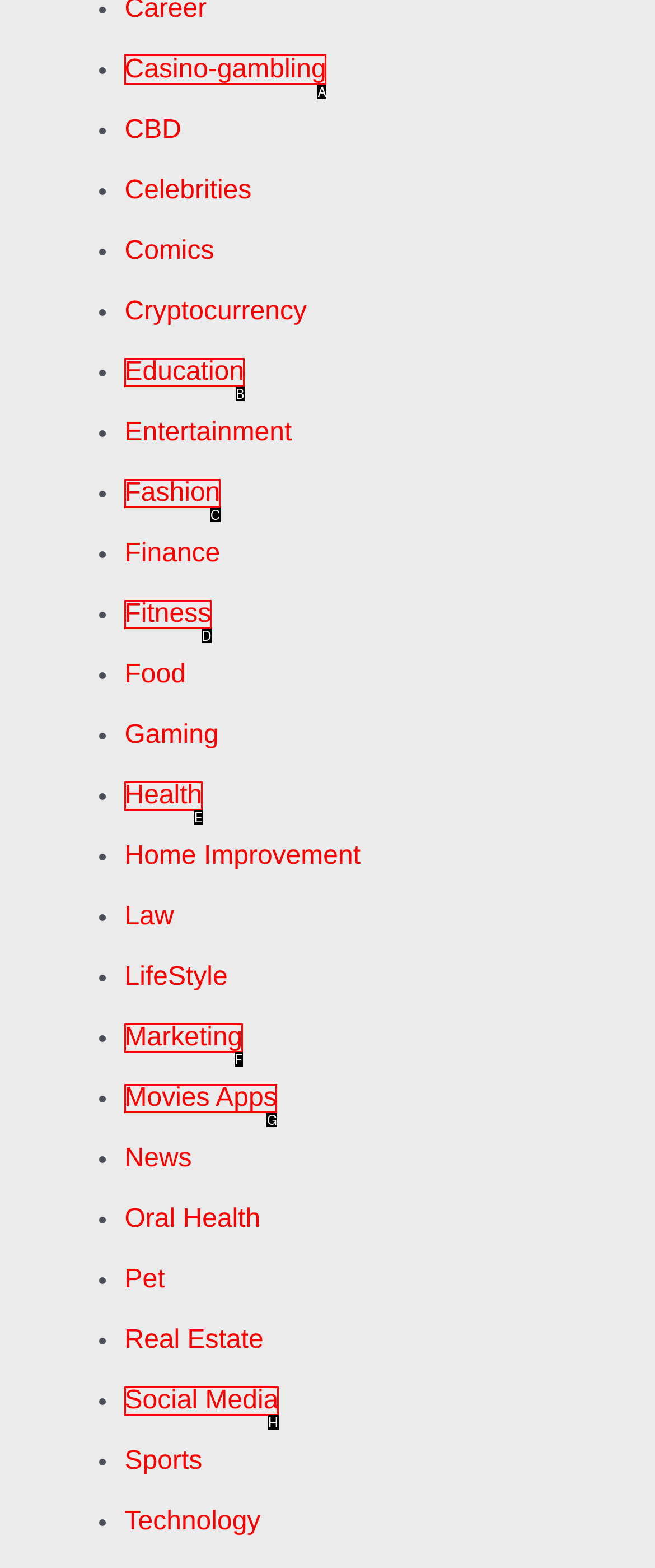Identify which lettered option completes the task: View videos. Provide the letter of the correct choice.

None